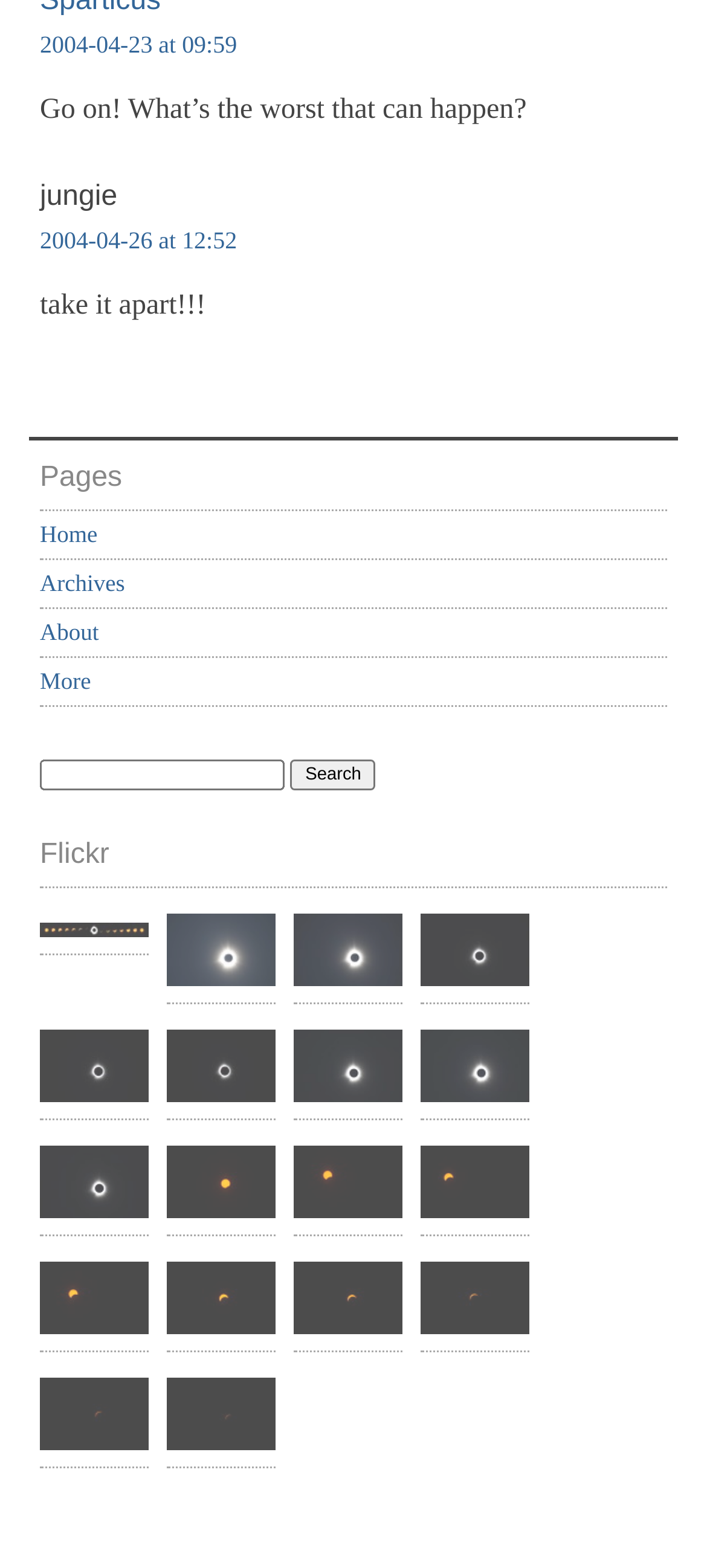Pinpoint the bounding box coordinates of the clickable element to carry out the following instruction: "View the 'Eclipse 2024: Sequential Composite' image."

[0.056, 0.589, 0.21, 0.598]